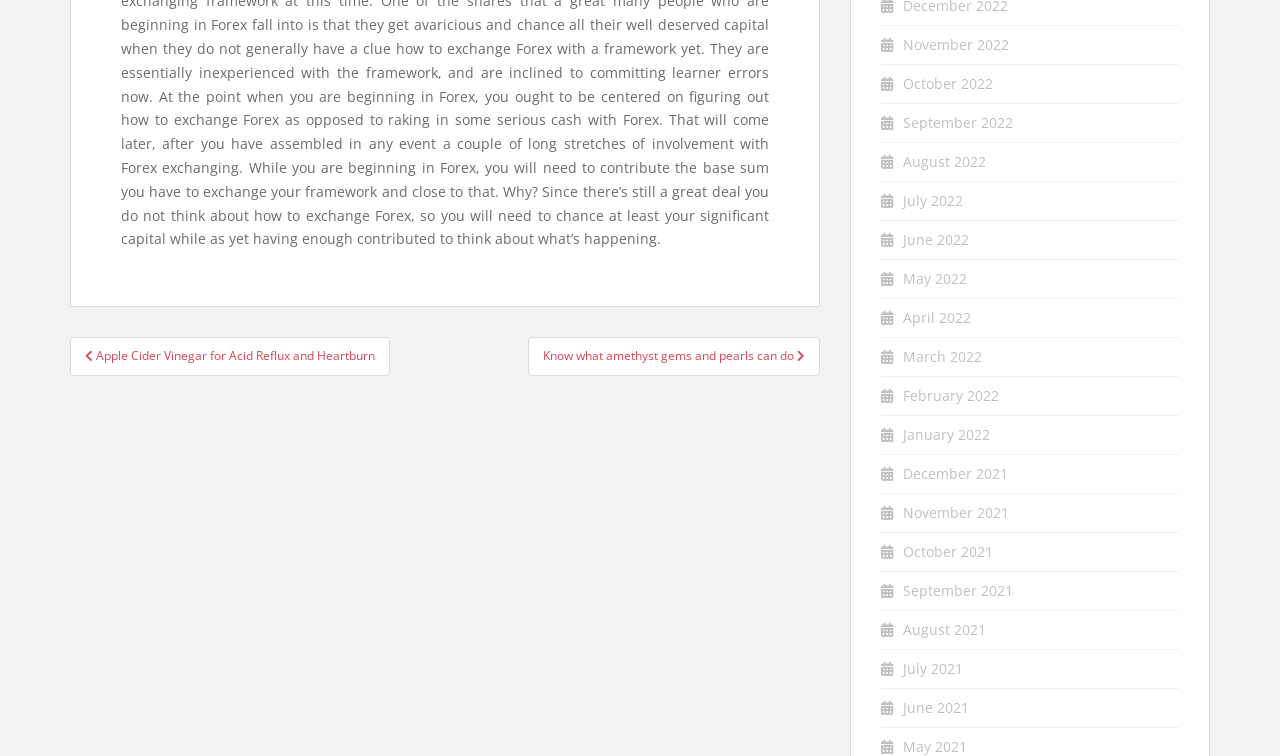Point out the bounding box coordinates of the section to click in order to follow this instruction: "Click on This Week in Design: May 30, 2014".

None